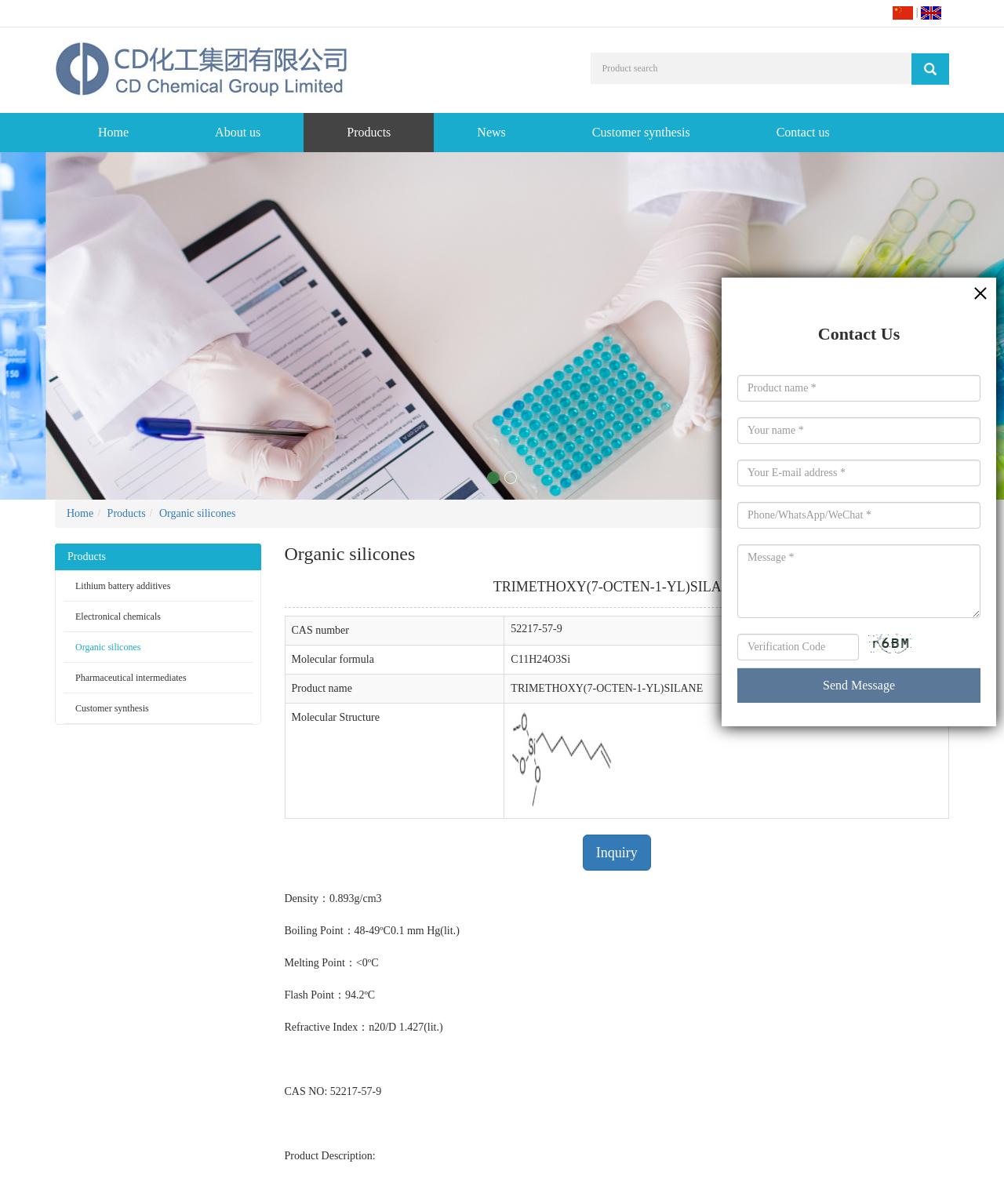Answer the following query concisely with a single word or phrase:
How many textboxes are there in the 'Contact Us' section?

6